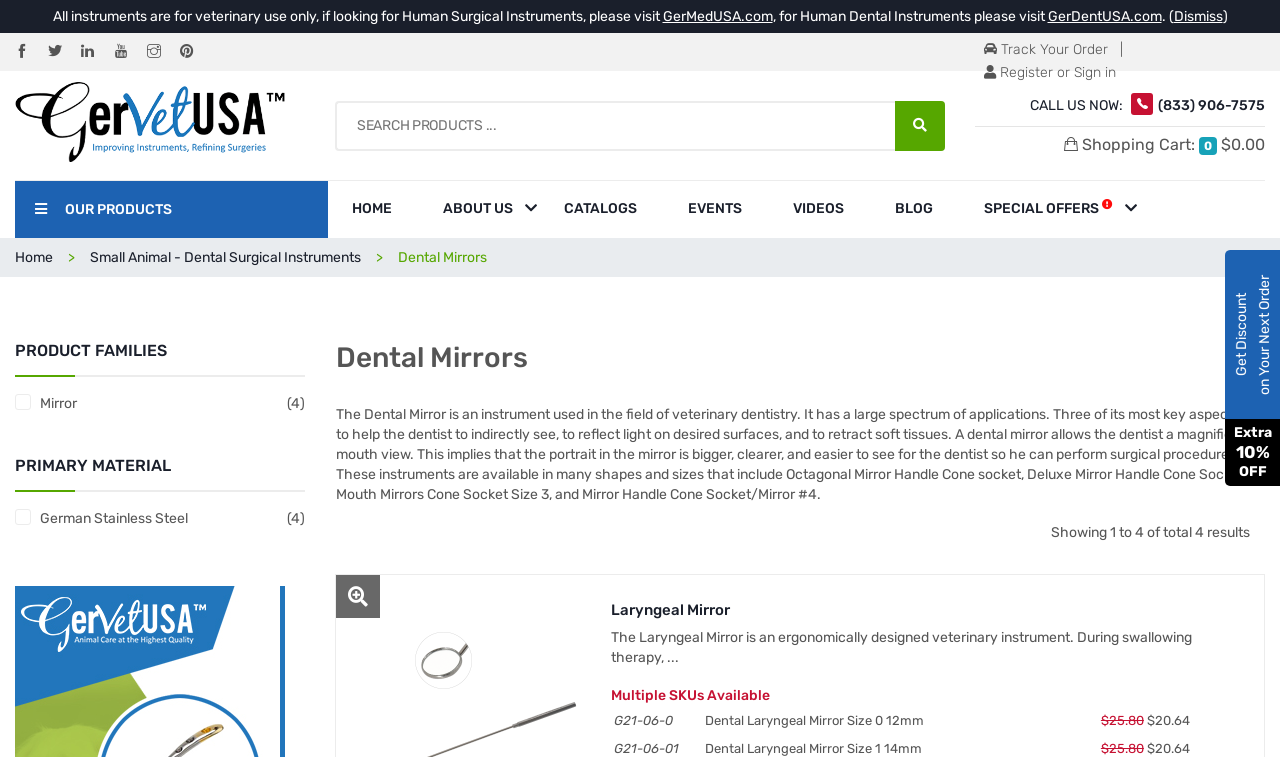Provide a short answer to the following question with just one word or phrase: What is the phone number to call?

(833) 906-7575